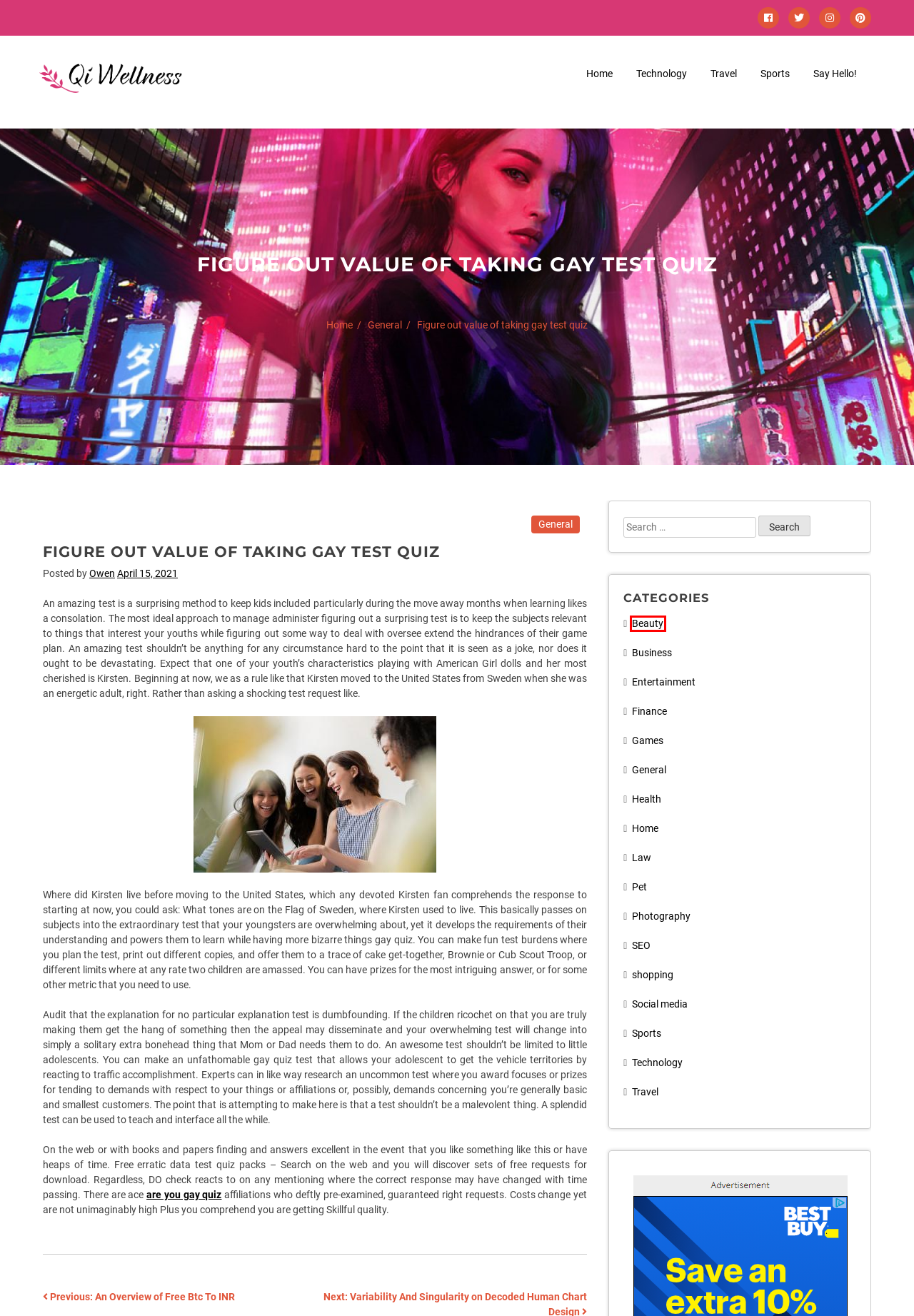Given a webpage screenshot featuring a red rectangle around a UI element, please determine the best description for the new webpage that appears after the element within the bounding box is clicked. The options are:
A. Finance – Qi Wellness
B. shopping – Qi Wellness
C. Technology – Qi Wellness
D. Health – Qi Wellness
E. Owen – Qi Wellness
F. Beauty – Qi Wellness
G. Law – Qi Wellness
H. Travel – Qi Wellness

F